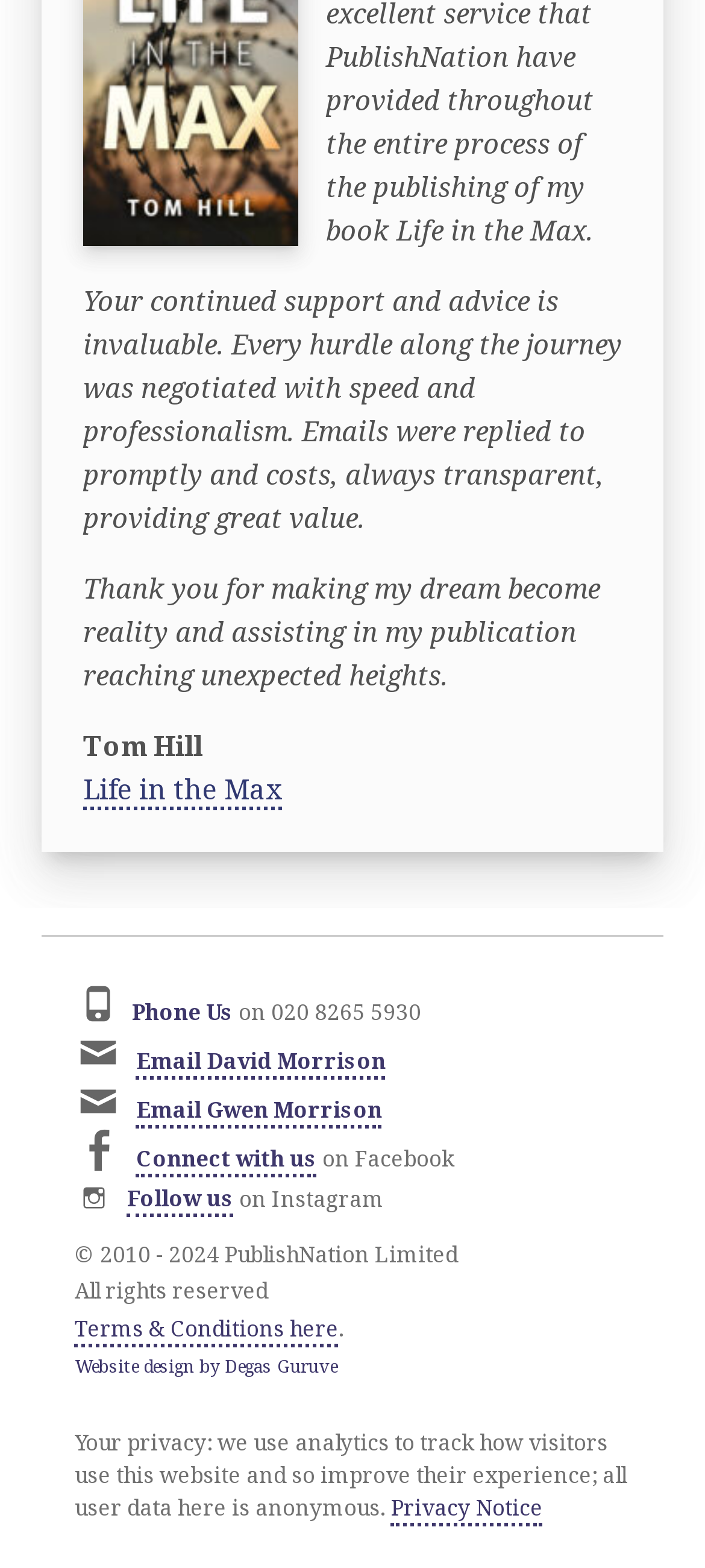What social media platform is mentioned to connect with?
Using the image, answer in one word or phrase.

Facebook